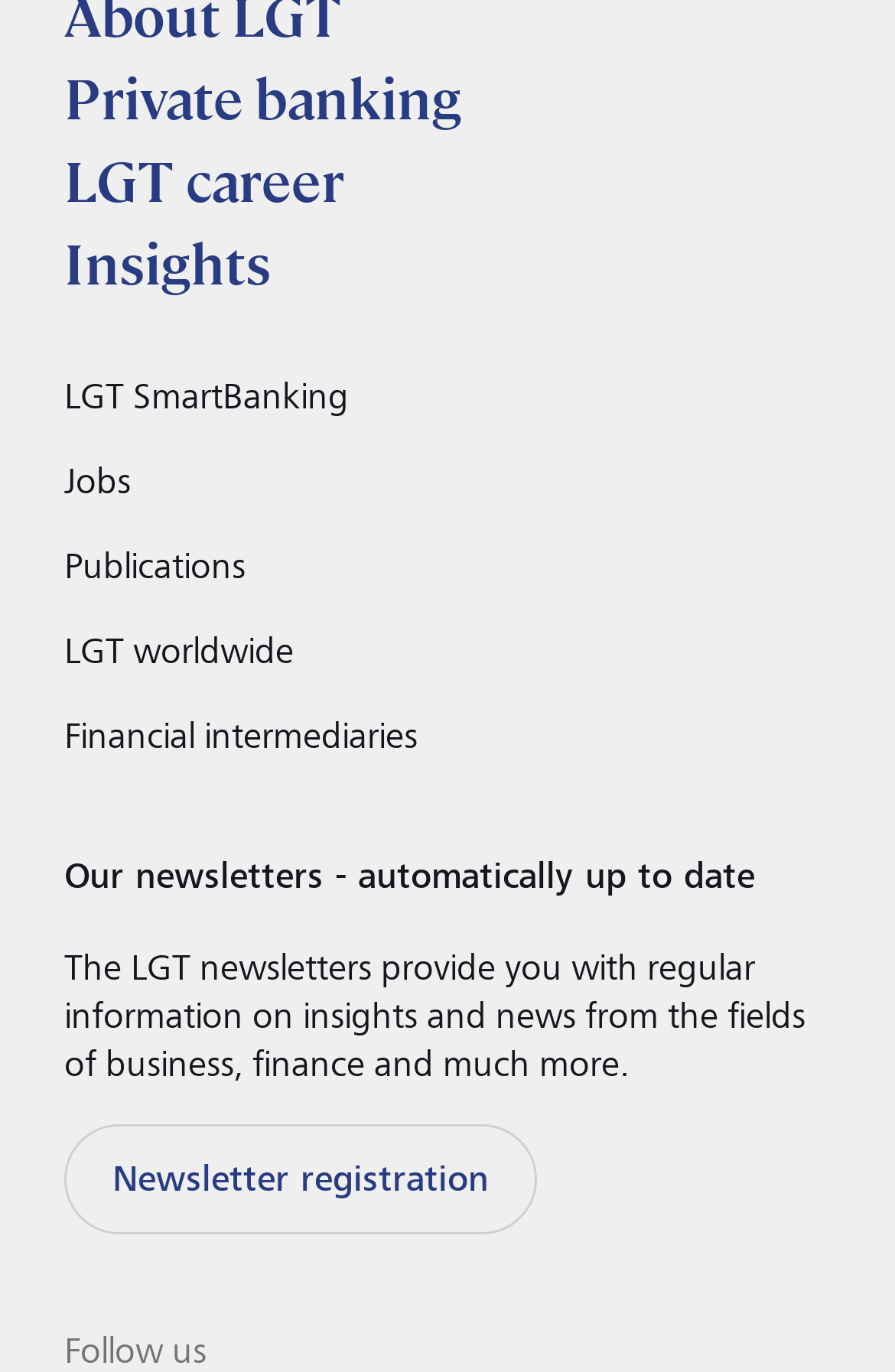How many links are there in the top section of the webpage?
Using the image, answer in one word or phrase.

7